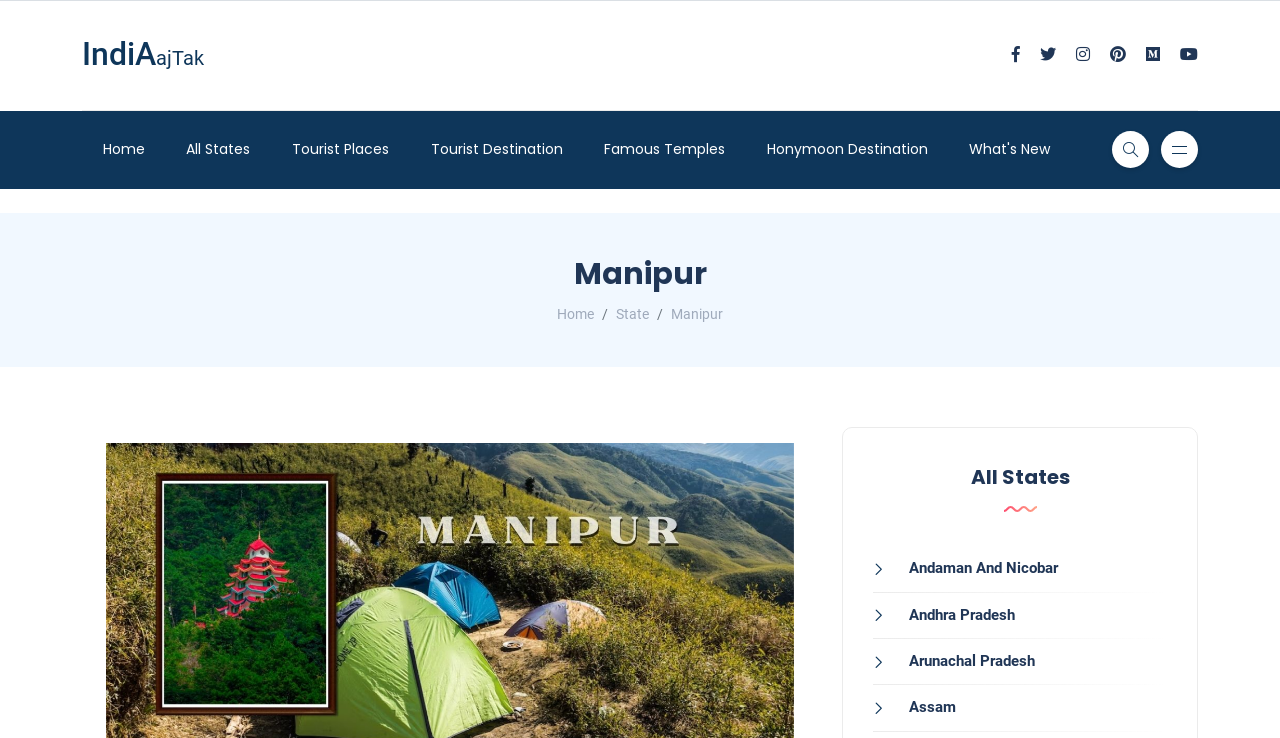What is the icon next to the 'Home' link? Based on the image, give a response in one word or a short phrase.

uf39e